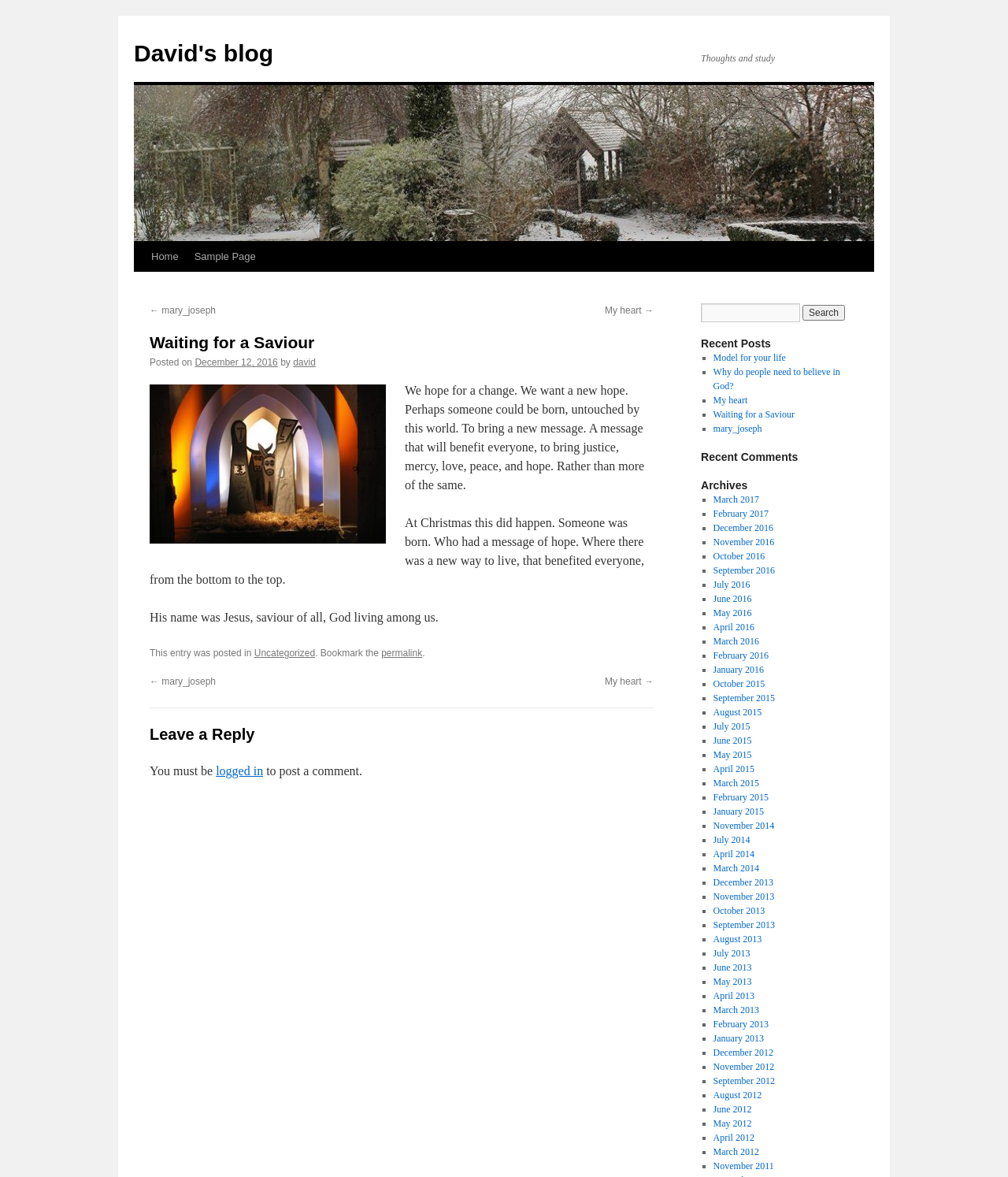Give a complete and precise description of the webpage's appearance.

This webpage is a blog post titled "Waiting for a Saviour" by David. At the top, there is a link to "David's blog" and a static text "Thoughts and study". Below that, there is a link to "Skip to content" and a navigation menu with links to "Home" and "Sample Page".

The main content of the blog post is divided into several sections. The first section has a heading "Waiting for a Saviour" and a paragraph of text that discusses the hope for a change and a new message of hope, justice, mercy, love, peace, and hope. Below that, there is another paragraph that mentions the birth of Jesus as the saviour of all.

To the right of the main content, there is a search bar with a textbox and a "Search" button. Below that, there is a section titled "Recent Posts" with a list of links to recent blog posts, including "Model for your life", "Why do people need to believe in God?", "My heart", and "Waiting for a Saviour".

Further down, there is a section titled "Recent Comments" and another section titled "Archives" with a list of links to blog posts from different months, ranging from March 2017 to October 2015.

At the bottom of the page, there is a section titled "Leave a Reply" with a static text "You must be logged in to post a comment." and a link to "logged in".